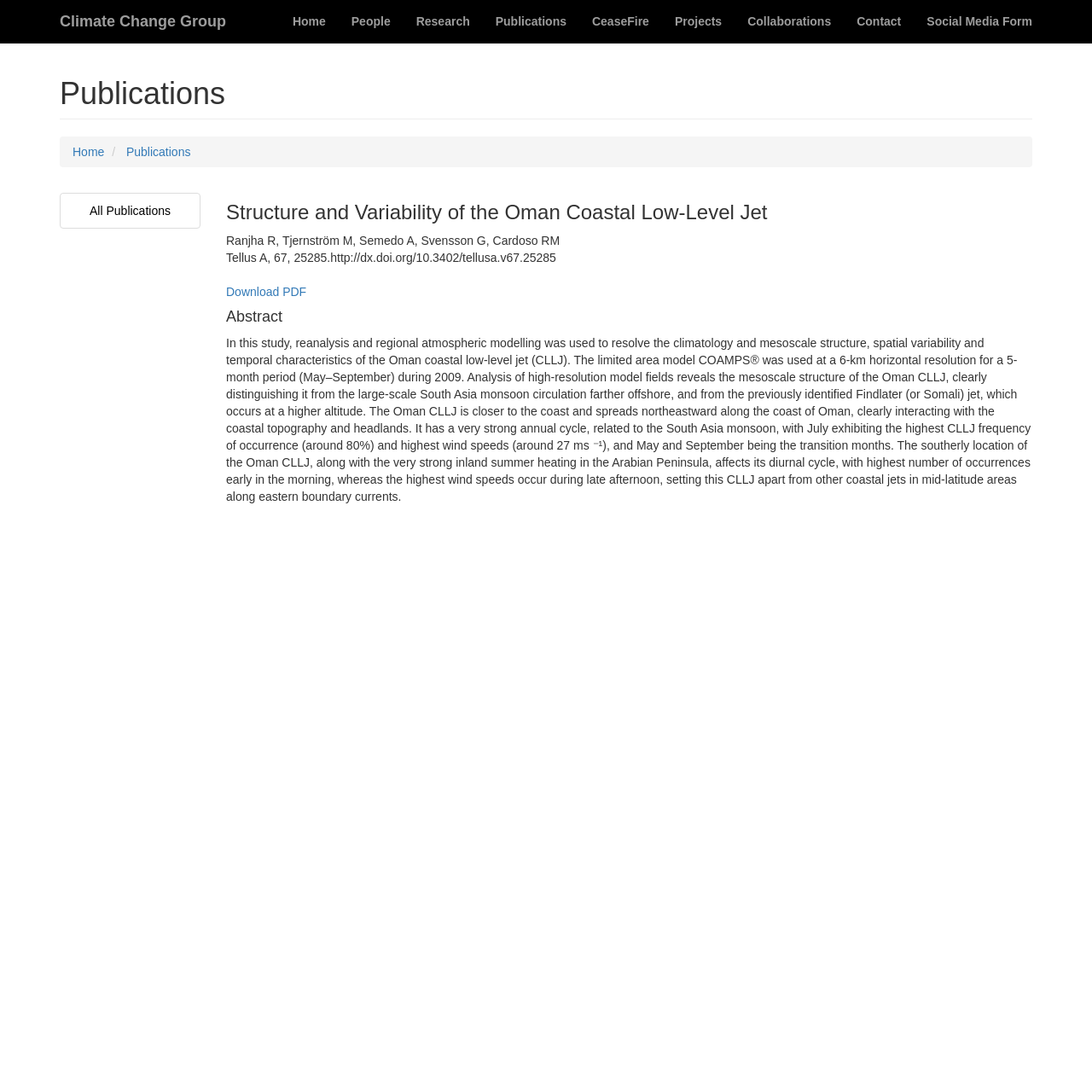Specify the bounding box coordinates of the element's area that should be clicked to execute the given instruction: "Click on Climate Change Group". The coordinates should be four float numbers between 0 and 1, i.e., [left, top, right, bottom].

[0.043, 0.0, 0.219, 0.039]